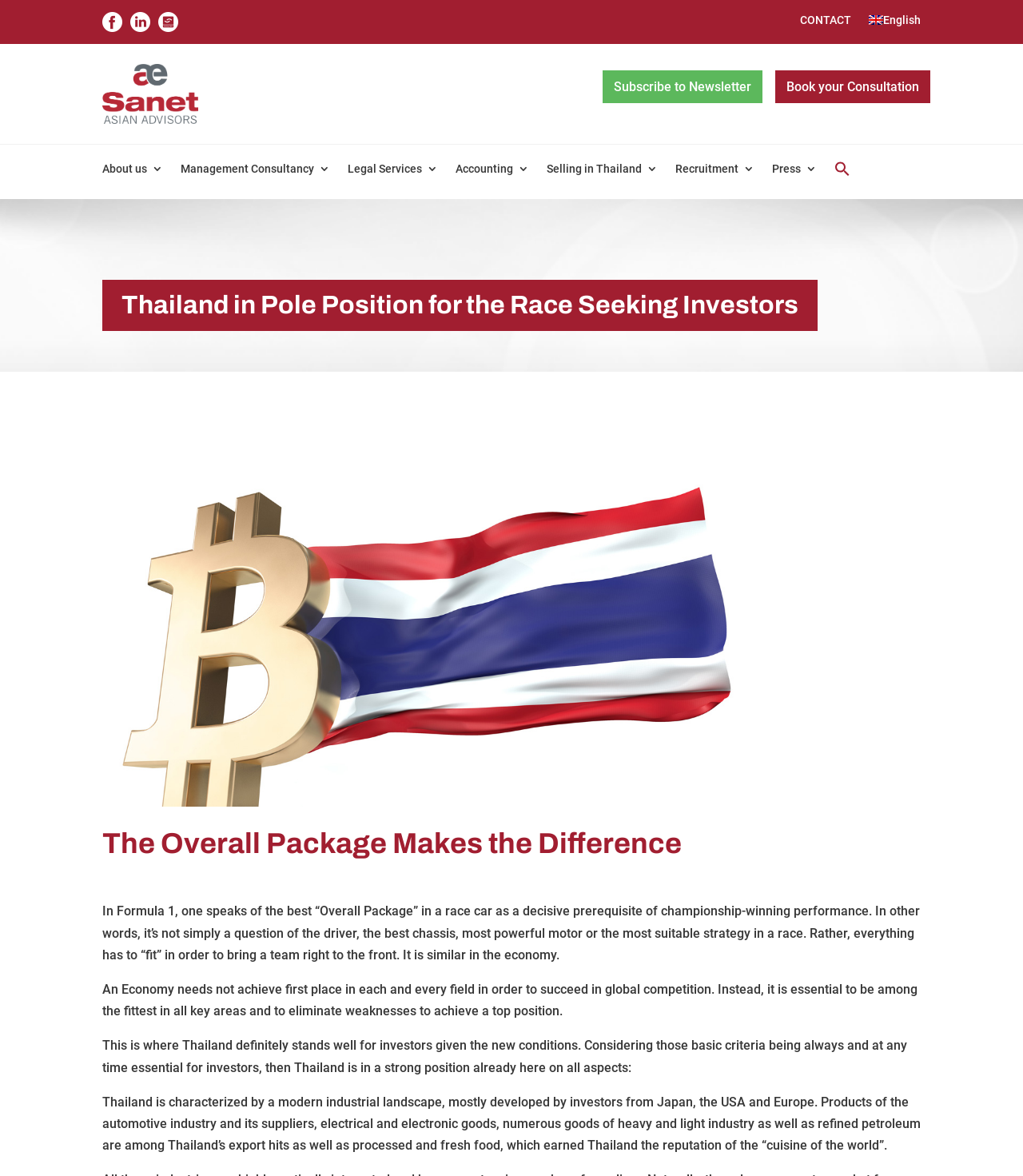Determine the bounding box coordinates of the section I need to click to execute the following instruction: "Click the Sanet Logo link". Provide the coordinates as four float numbers between 0 and 1, i.e., [left, top, right, bottom].

[0.1, 0.095, 0.194, 0.108]